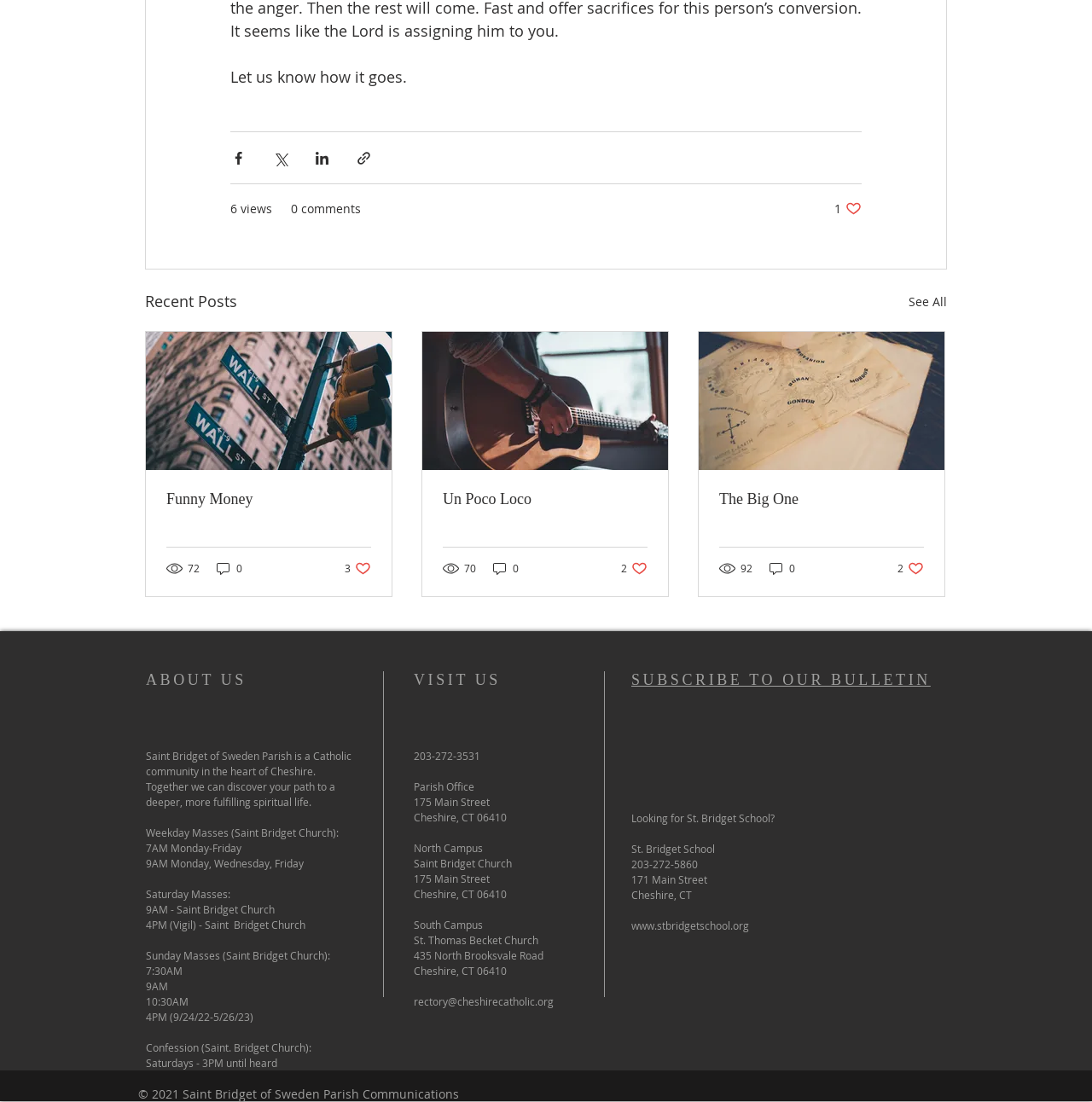Identify the bounding box coordinates of the region I need to click to complete this instruction: "View the article 'Funny Money'".

[0.152, 0.445, 0.34, 0.461]